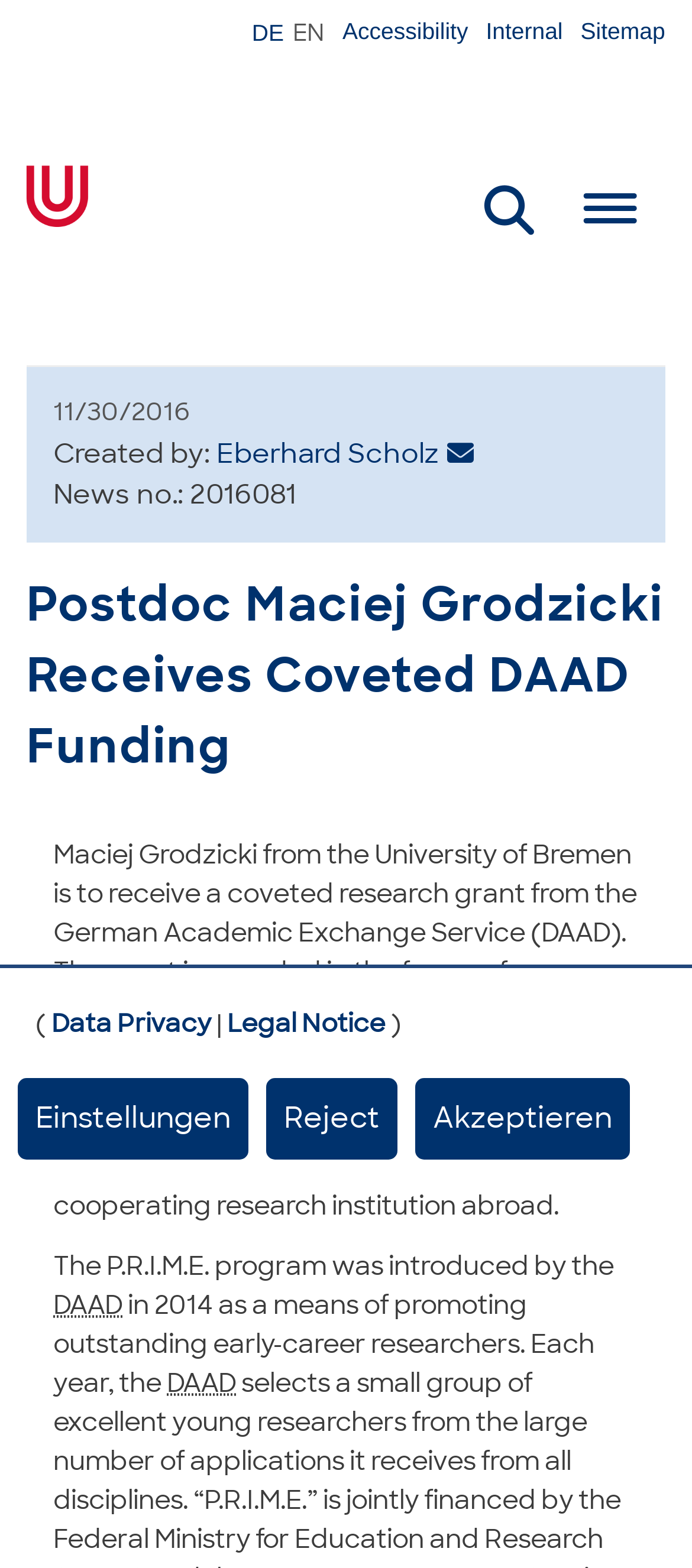Give the bounding box coordinates for this UI element: "title="Arghya Gardens"". The coordinates should be four float numbers between 0 and 1, arranged as [left, top, right, bottom].

None